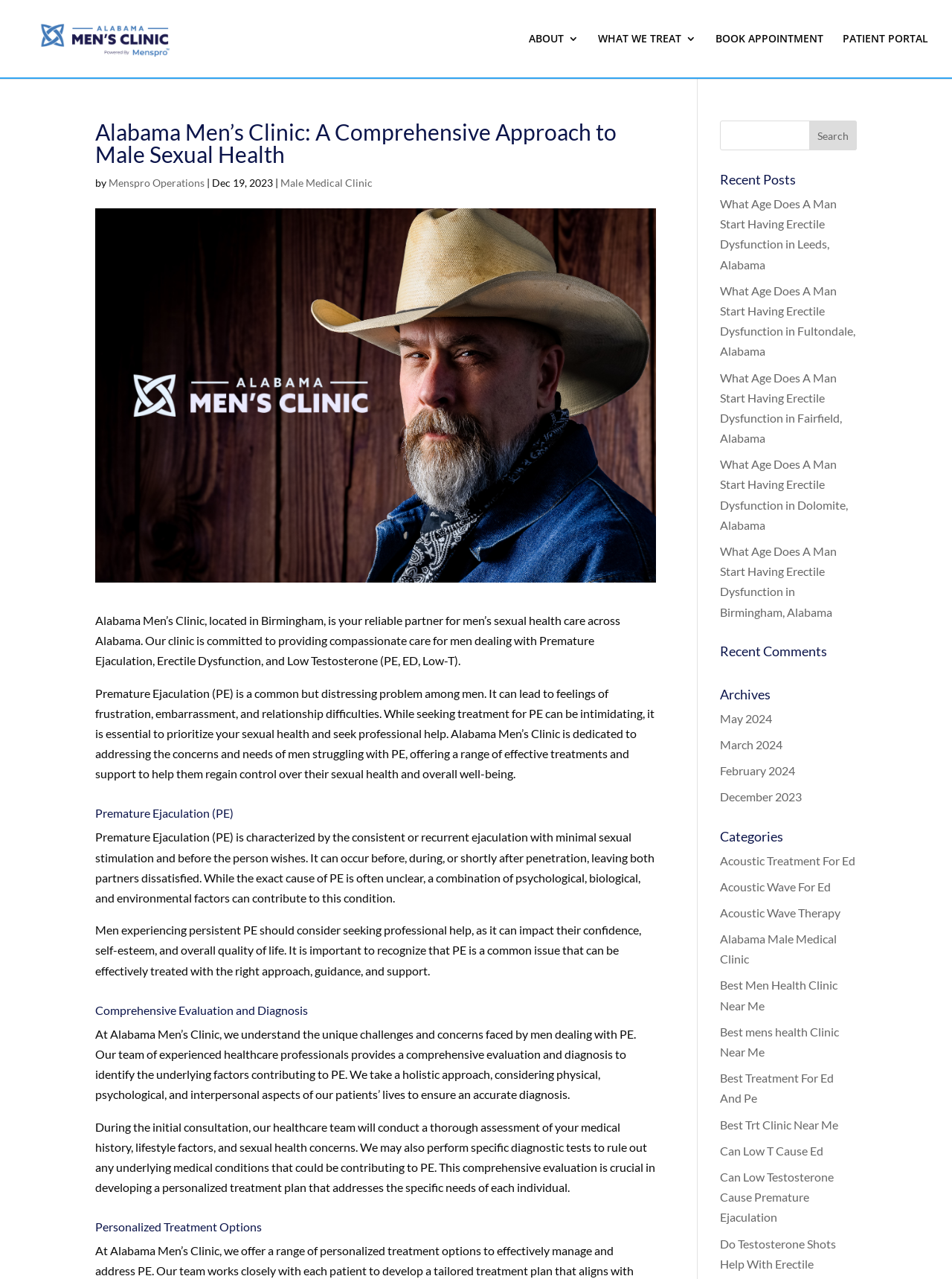Could you identify the text that serves as the heading for this webpage?

Alabama Men’s Clinic: A Comprehensive Approach to Male Sexual Health